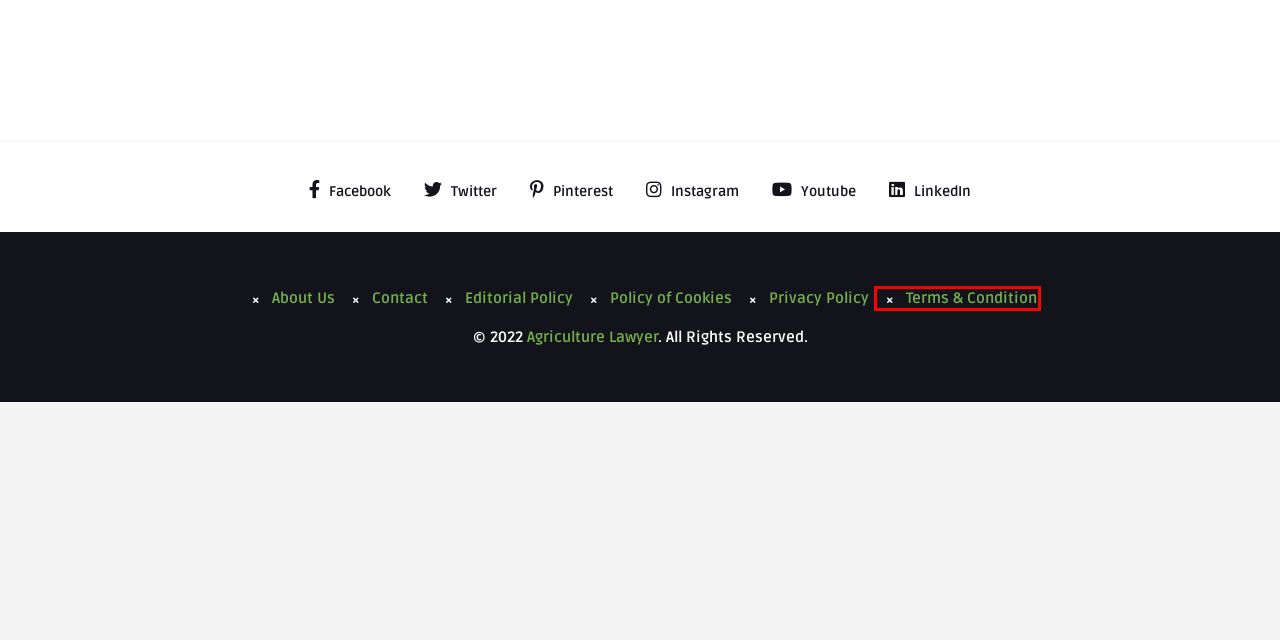Observe the screenshot of a webpage with a red bounding box highlighting an element. Choose the webpage description that accurately reflects the new page after the element within the bounding box is clicked. Here are the candidates:
A. About - Agrculture Lawyer
B. Editorial Policy - Agrculture Lawyer
C. Policy of cookies - Agrculture Lawyer
D. Analyzing RCB's Qualification Chances for 2024 - Agrculture Lawyer
E. Contact Our Agriculture Lawyer for Strategic Legal Support & Guidance
F. Privacy Policy - Agrculture Lawyer
G. Terms and Conditions - Agrculture Lawyer
H. Top Reports for 2024 | agriculture-lawyer.com

G